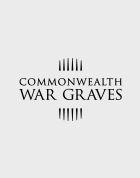How many vertical bars are above the text?
Use the image to give a comprehensive and detailed response to the question.

Above the main text 'COMMONWEALTH WAR GRAVES', there are five vertical bars or markers that add a visual element to the design, symbolizing respect and remembrance.